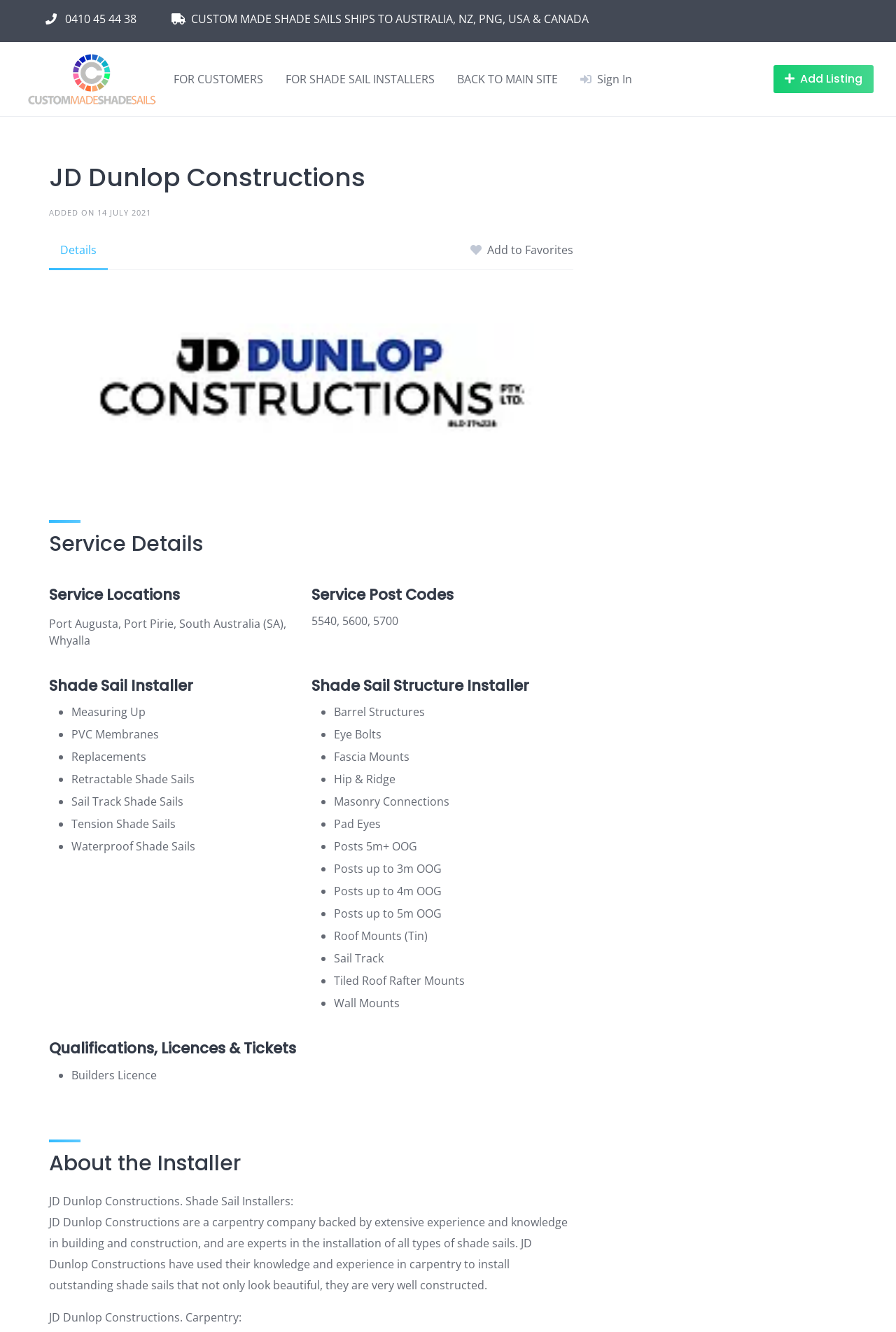What type of structures does JD Dunlop Constructions install?
Please provide a comprehensive answer based on the contents of the image.

The webpage lists various types of structures that JD Dunlop Constructions installs, including barrel structures, eye bolts, fascia mounts, hip & ridge, masonry connections, pad eyes, posts 5m+ OOG, posts up to 3m OOG, posts up to 4m OOG, posts up to 5m OOG, roof mounts (tin), sail track, tiled roof rafter mounts, and wall mounts, indicating their expertise in installing various types of shade sail structures.